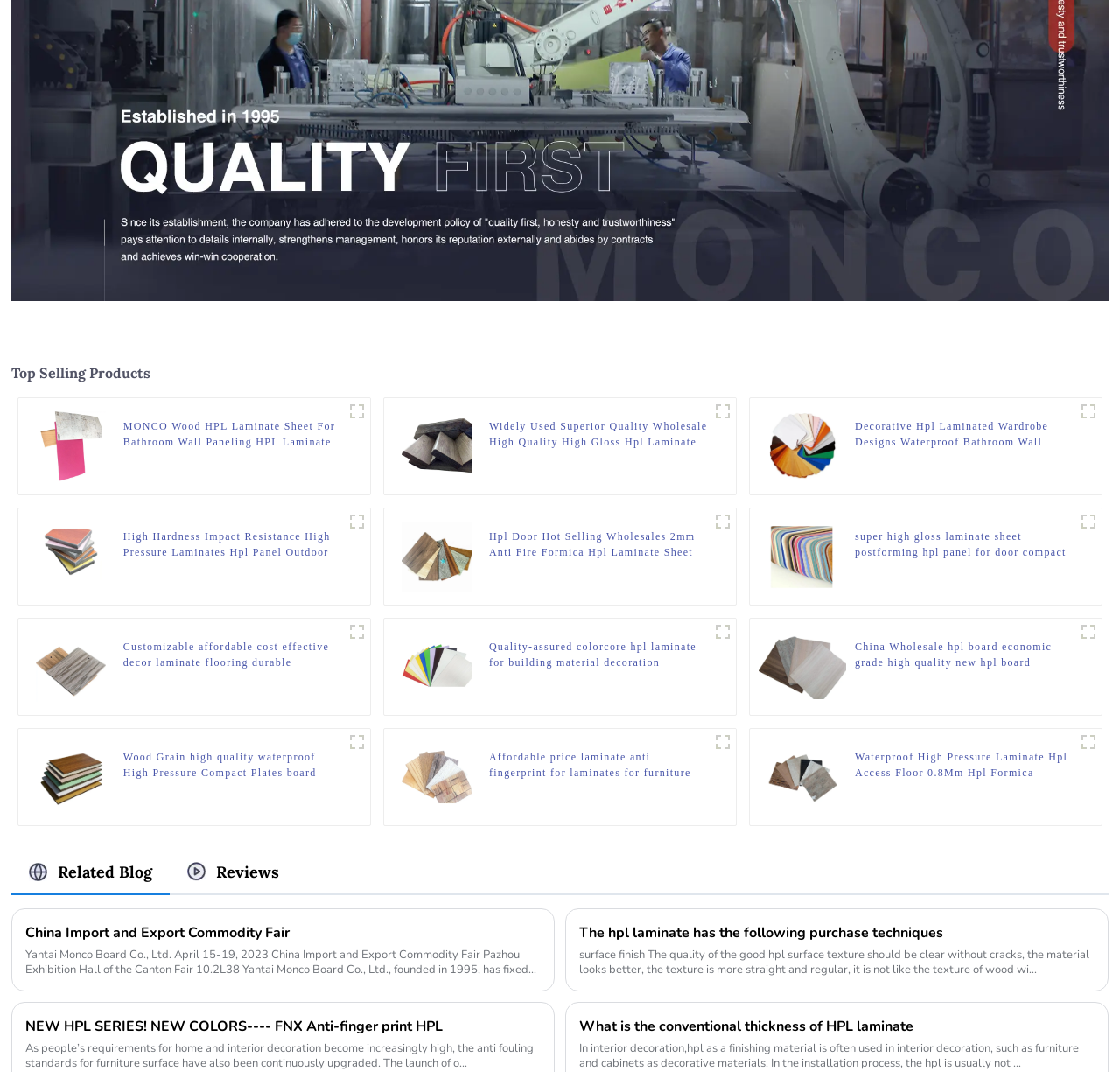What is the common theme among the products displayed?
From the image, respond using a single word or phrase.

HPL Laminate Sheets